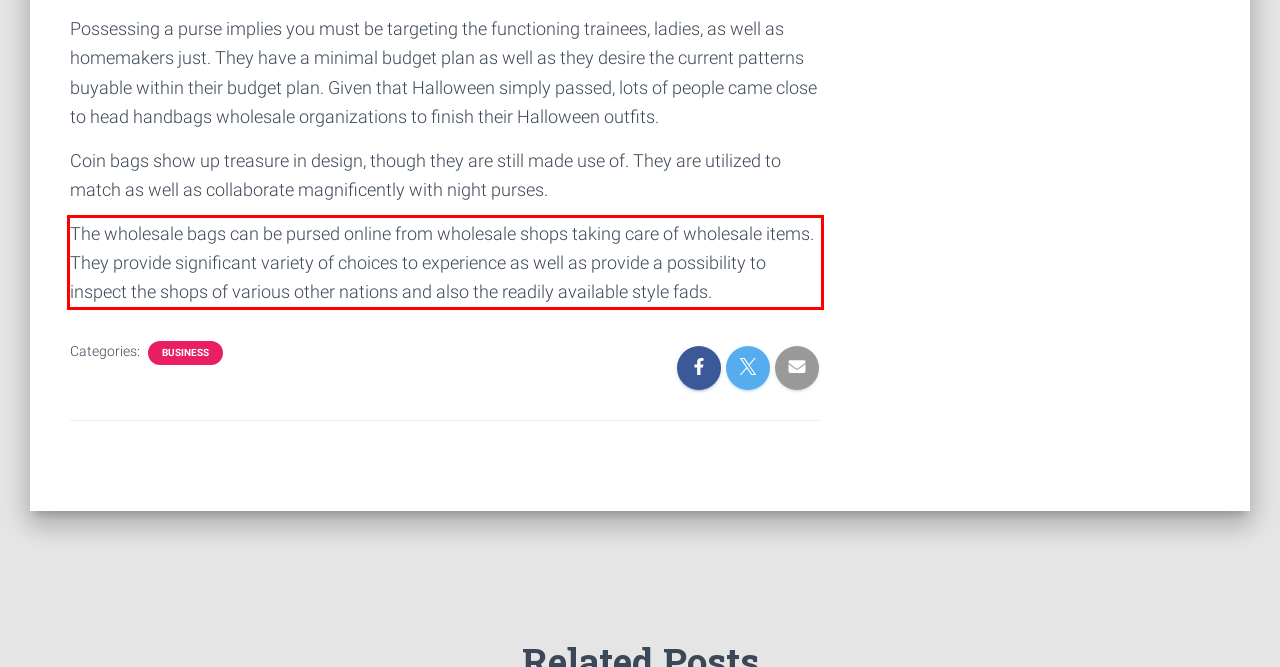Identify and extract the text within the red rectangle in the screenshot of the webpage.

The wholesale bags can be pursed online from wholesale shops taking care of wholesale items. They provide significant variety of choices to experience as well as provide a possibility to inspect the shops of various other nations and also the readily available style fads.